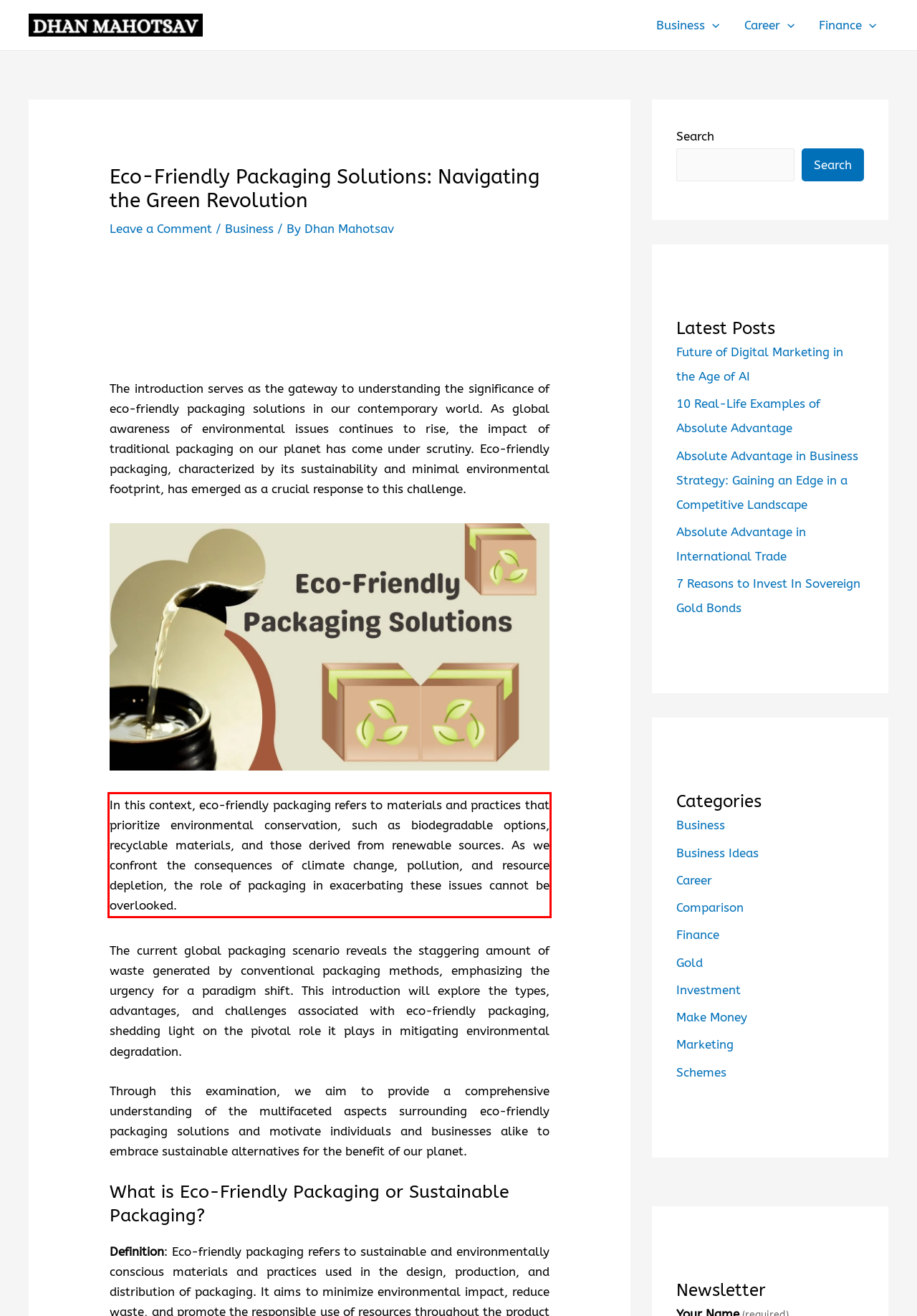Examine the webpage screenshot, find the red bounding box, and extract the text content within this marked area.

In this context, eco-friendly packaging refers to materials and practices that prioritize environmental conservation, such as biodegradable options, recyclable materials, and those derived from renewable sources. As we confront the consequences of climate change, pollution, and resource depletion, the role of packaging in exacerbating these issues cannot be overlooked.